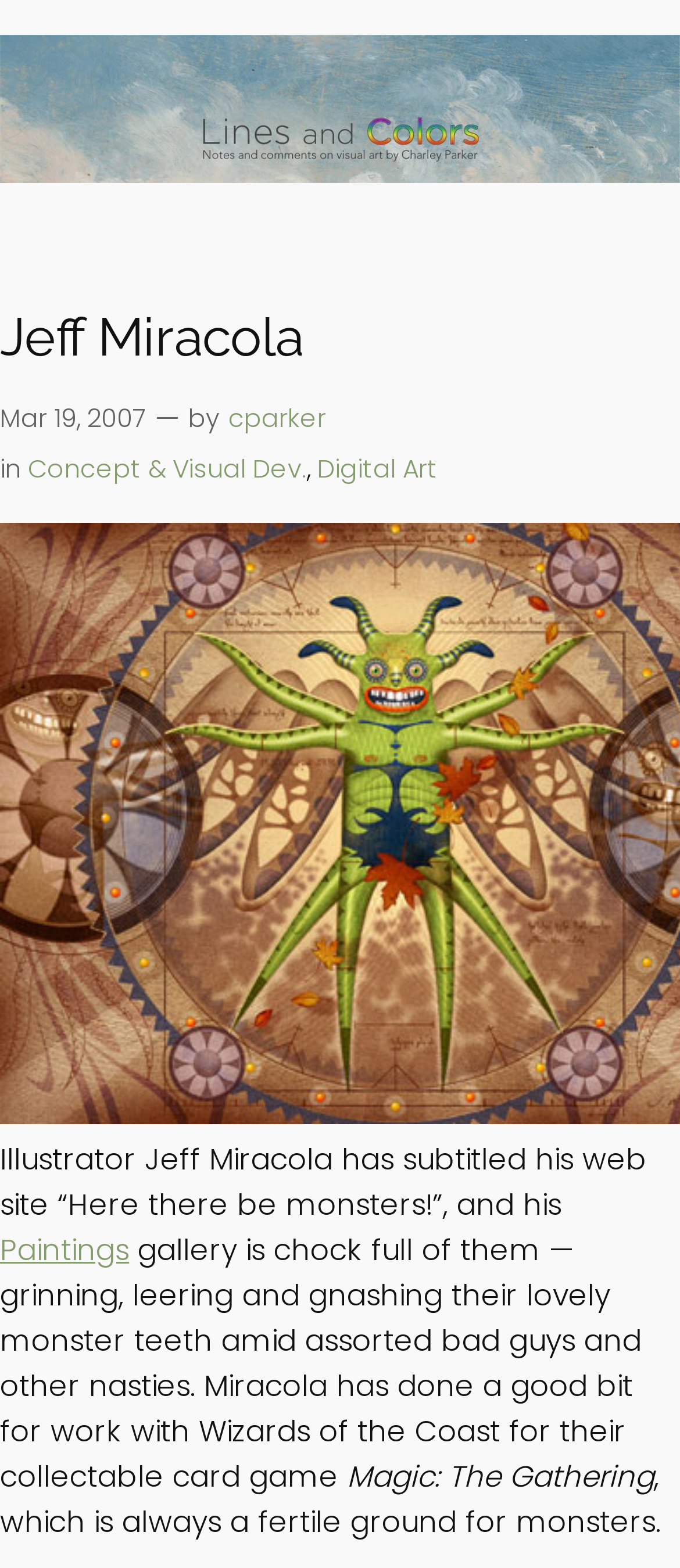Respond to the question below with a single word or phrase: What is the name of the illustrator?

Jeff Miracola